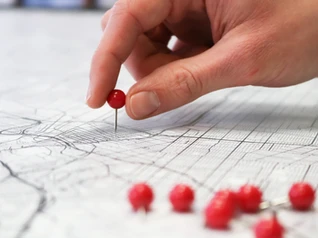What is the hand doing in the image?
Based on the screenshot, answer the question with a single word or phrase.

Placing a pin